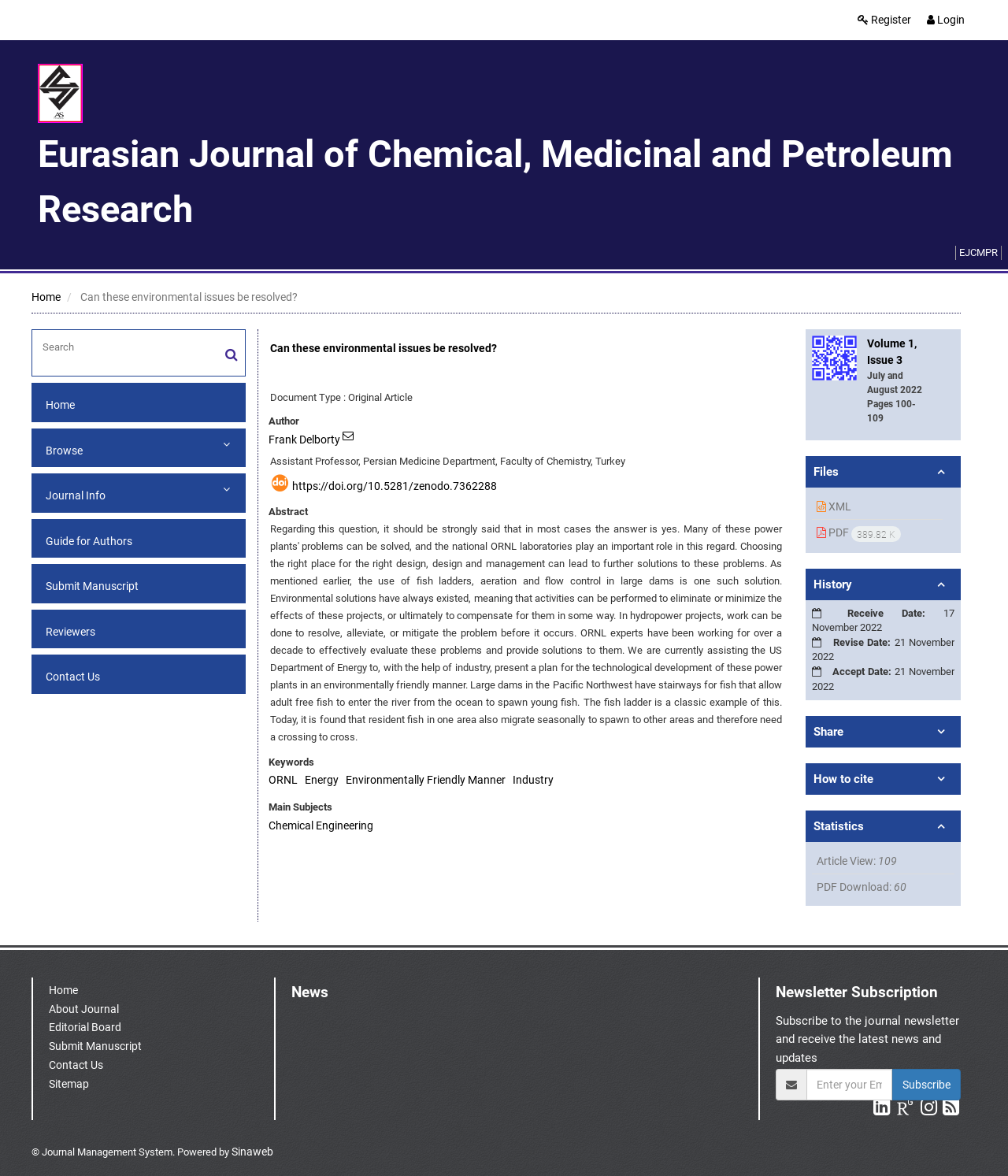Respond concisely with one word or phrase to the following query:
What is the title of the journal?

Eurasian Journal of Chemical, Medicinal and Petroleum Research